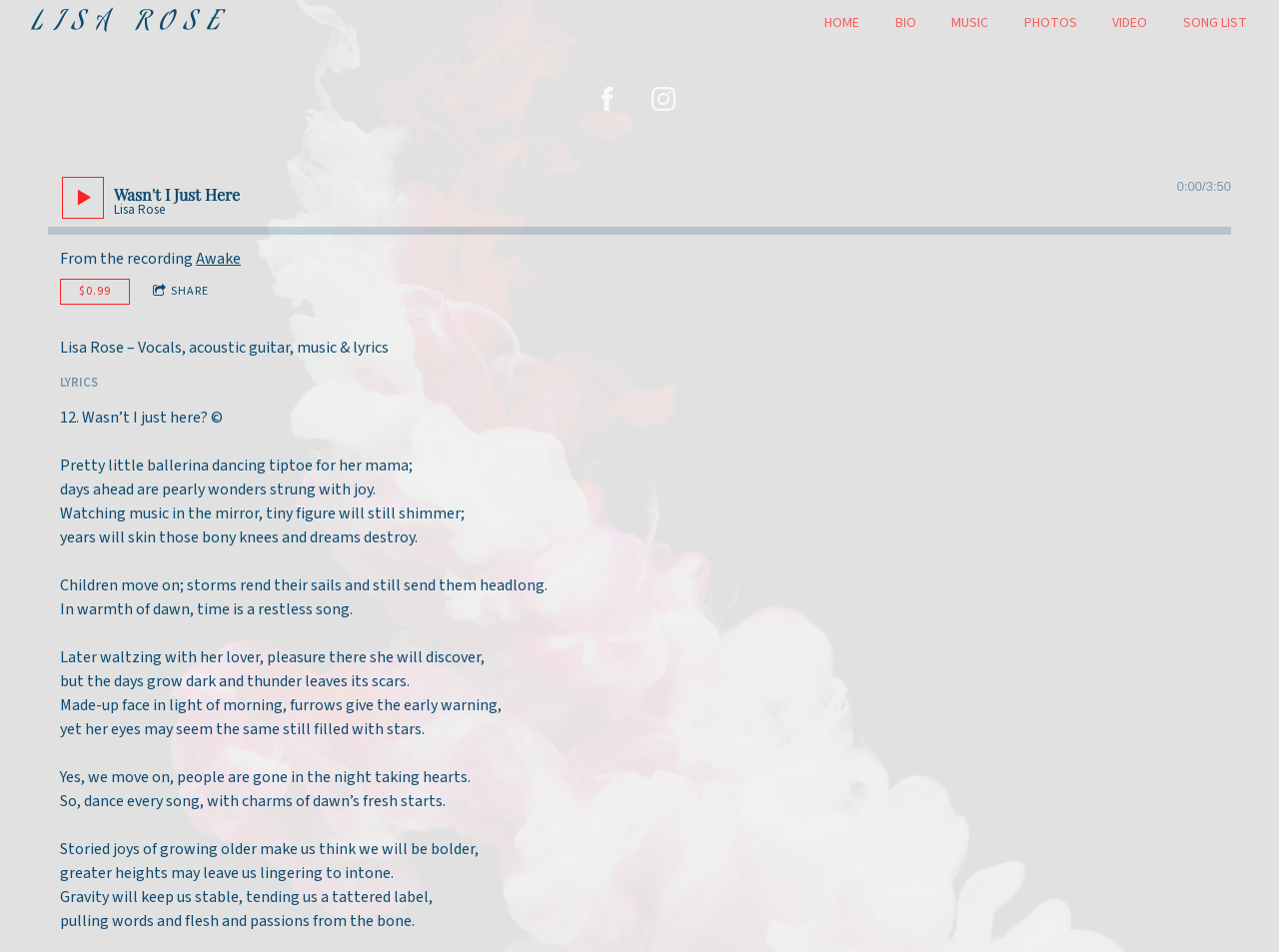What social media platforms are available?
Please use the visual content to give a single word or phrase answer.

Facebook, Instagram